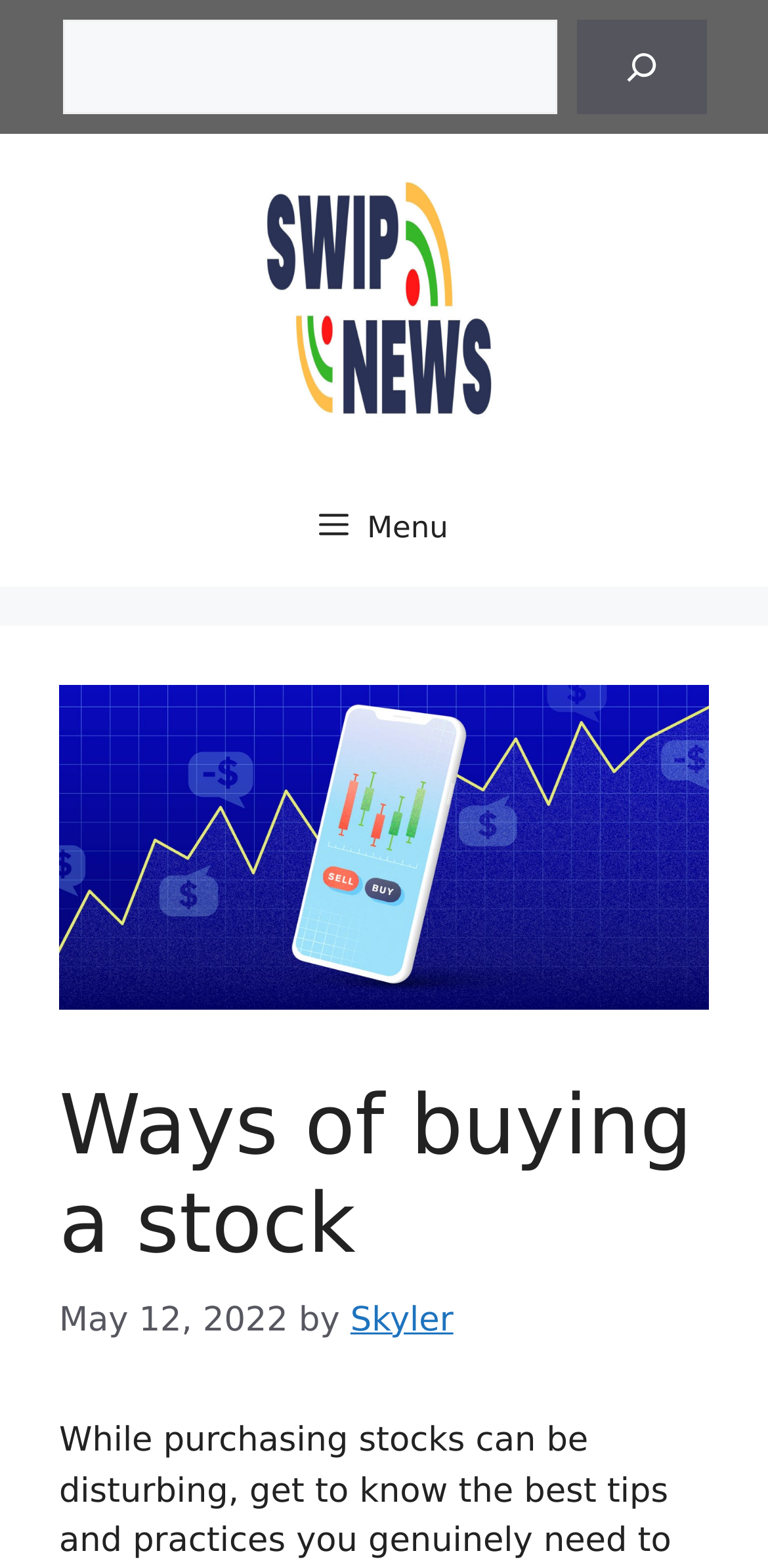What is the purpose of the search box?
Please provide a single word or phrase answer based on the image.

To search